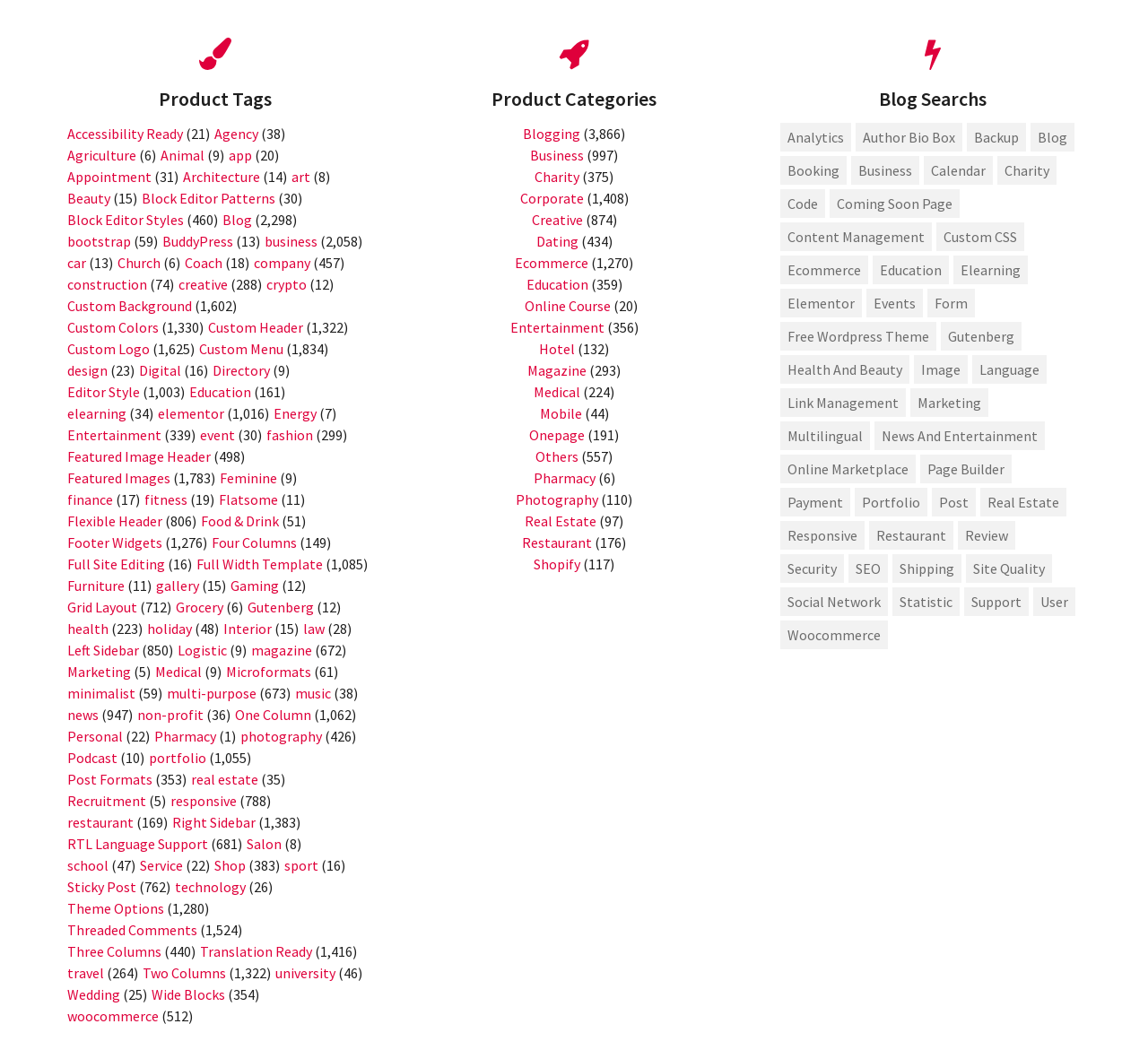Please pinpoint the bounding box coordinates for the region I should click to adhere to this instruction: "View Agriculture".

[0.059, 0.14, 0.119, 0.157]